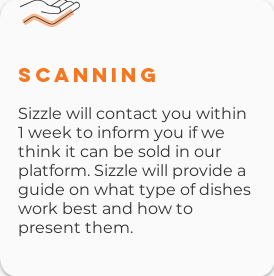Give a one-word or short phrase answer to this question: 
What type of support does Sizzle provide?

Guidance and tips